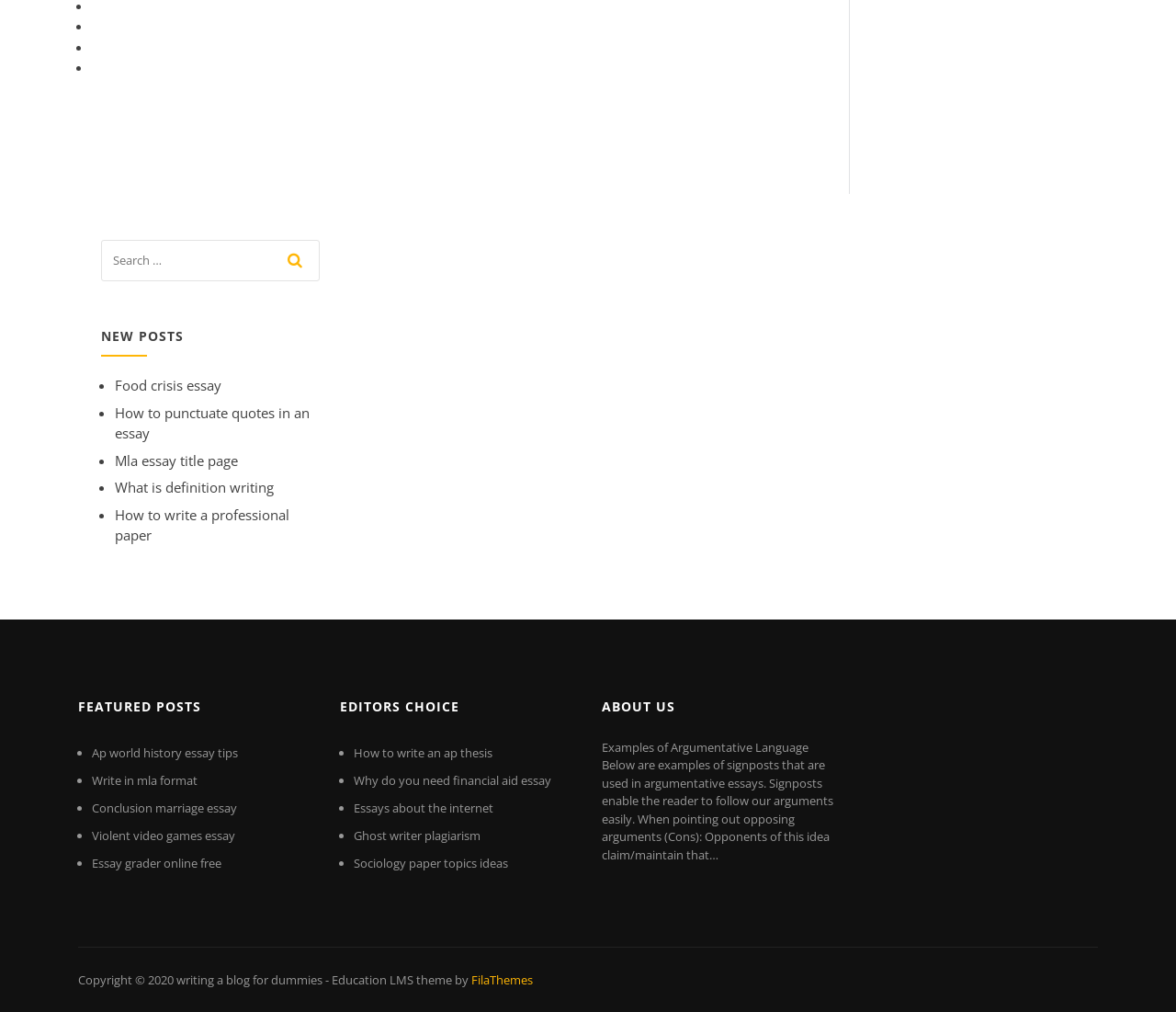Reply to the question below using a single word or brief phrase:
What are the three categories of posts?

New Posts, Featured Posts, Editor's Choice